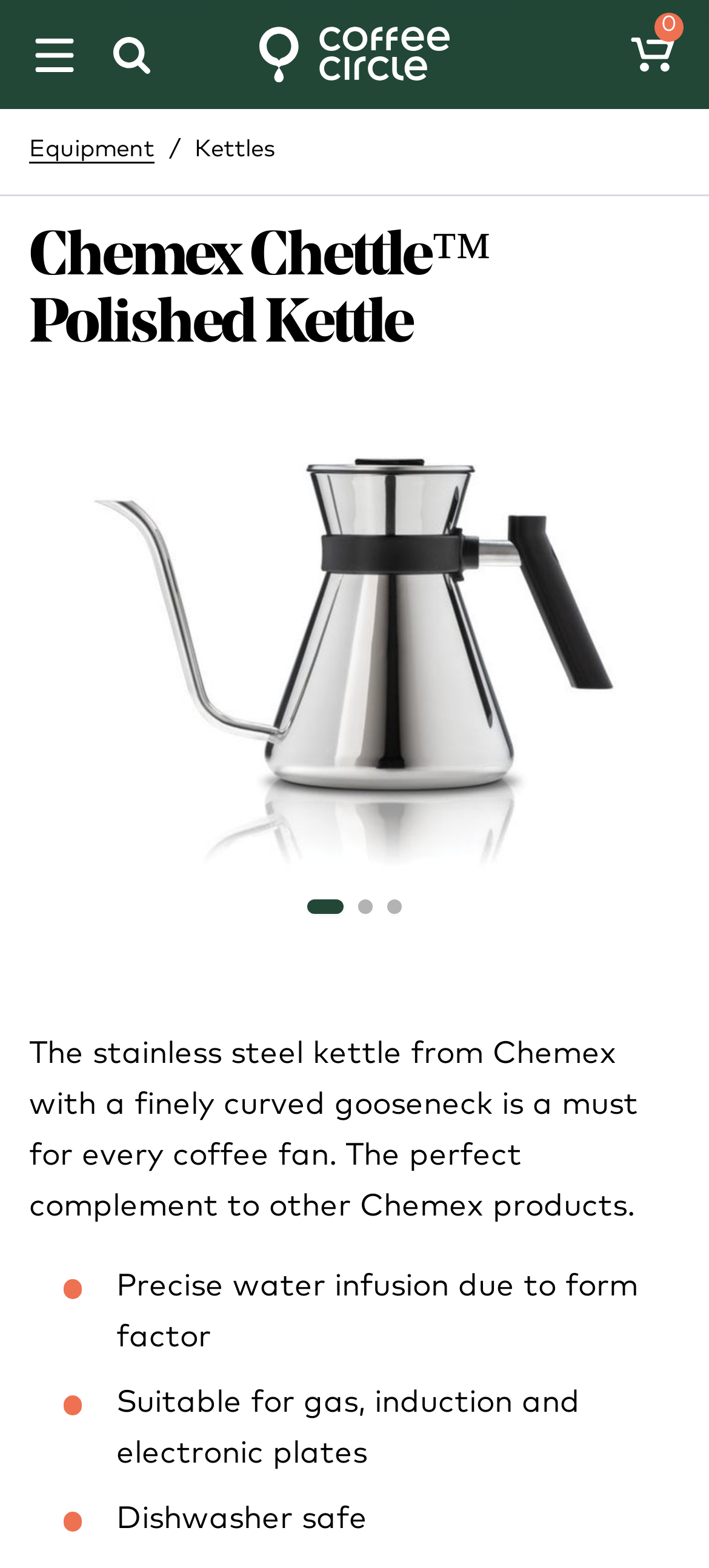Can you give a comprehensive explanation to the question given the content of the image?
Is the kettle dishwasher safe?

The webpage lists 'Dishwasher safe' as one of the product features, indicating that the kettle is safe to be washed in a dishwasher.